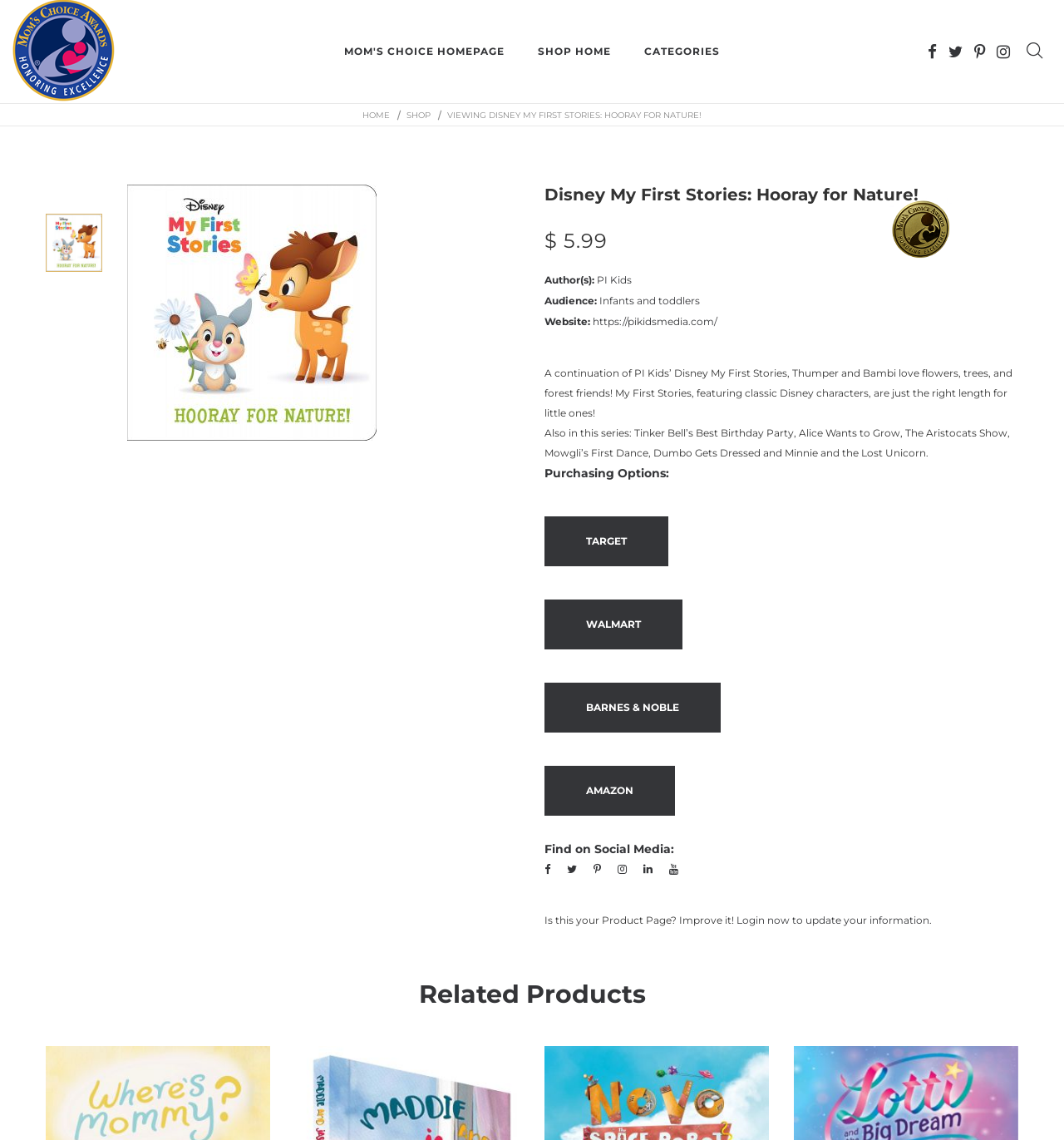Please use the details from the image to answer the following question comprehensively:
What is the name of the series that this book belongs to?

The name of the series that this book belongs to is Disney My First Stories, which is mentioned in the webpage as the title of the book, 'Disney My First Stories: Hooray for Nature!'.